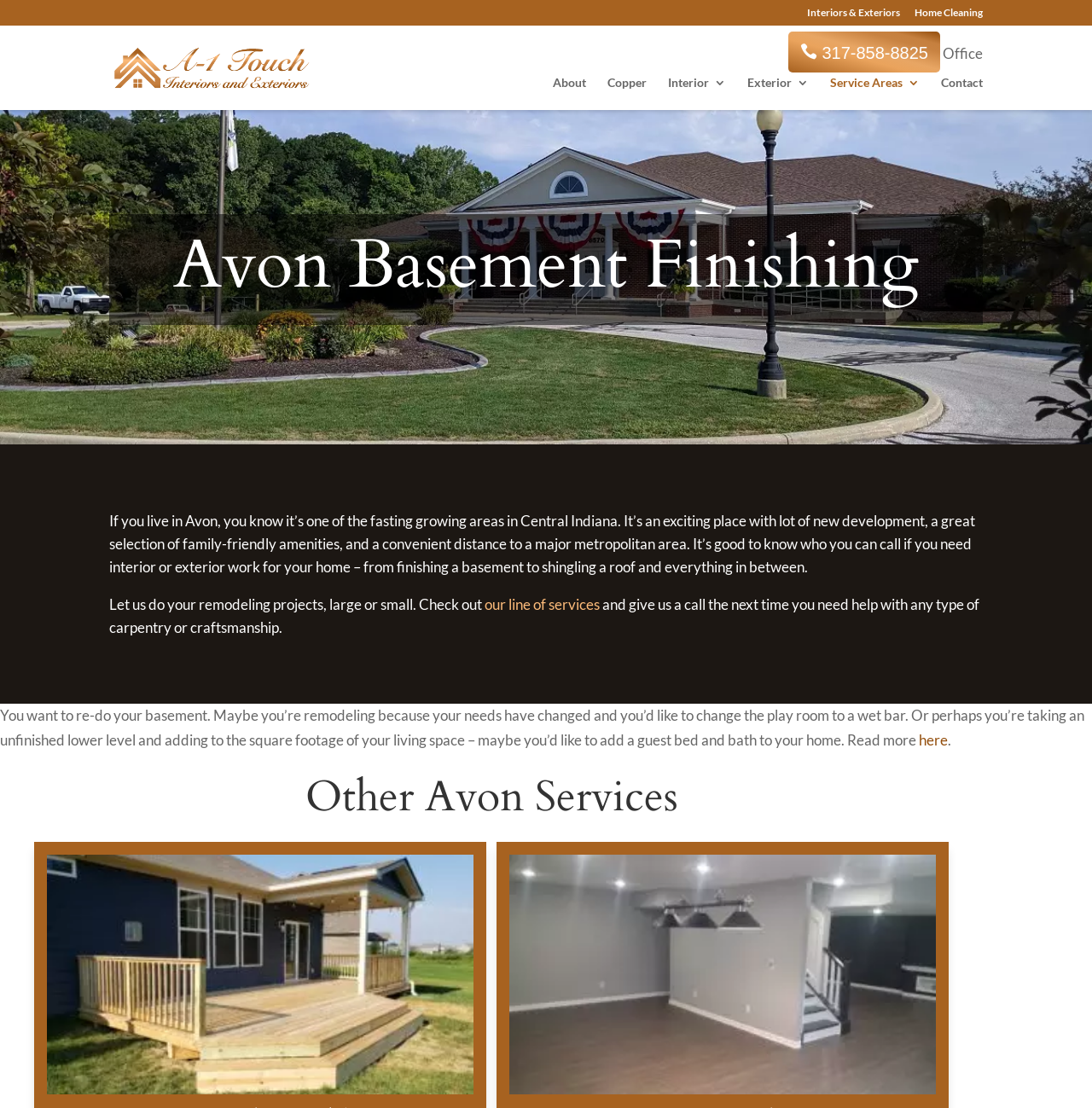Determine the bounding box coordinates for the area you should click to complete the following instruction: "Read more about basement finishing".

[0.841, 0.66, 0.868, 0.676]